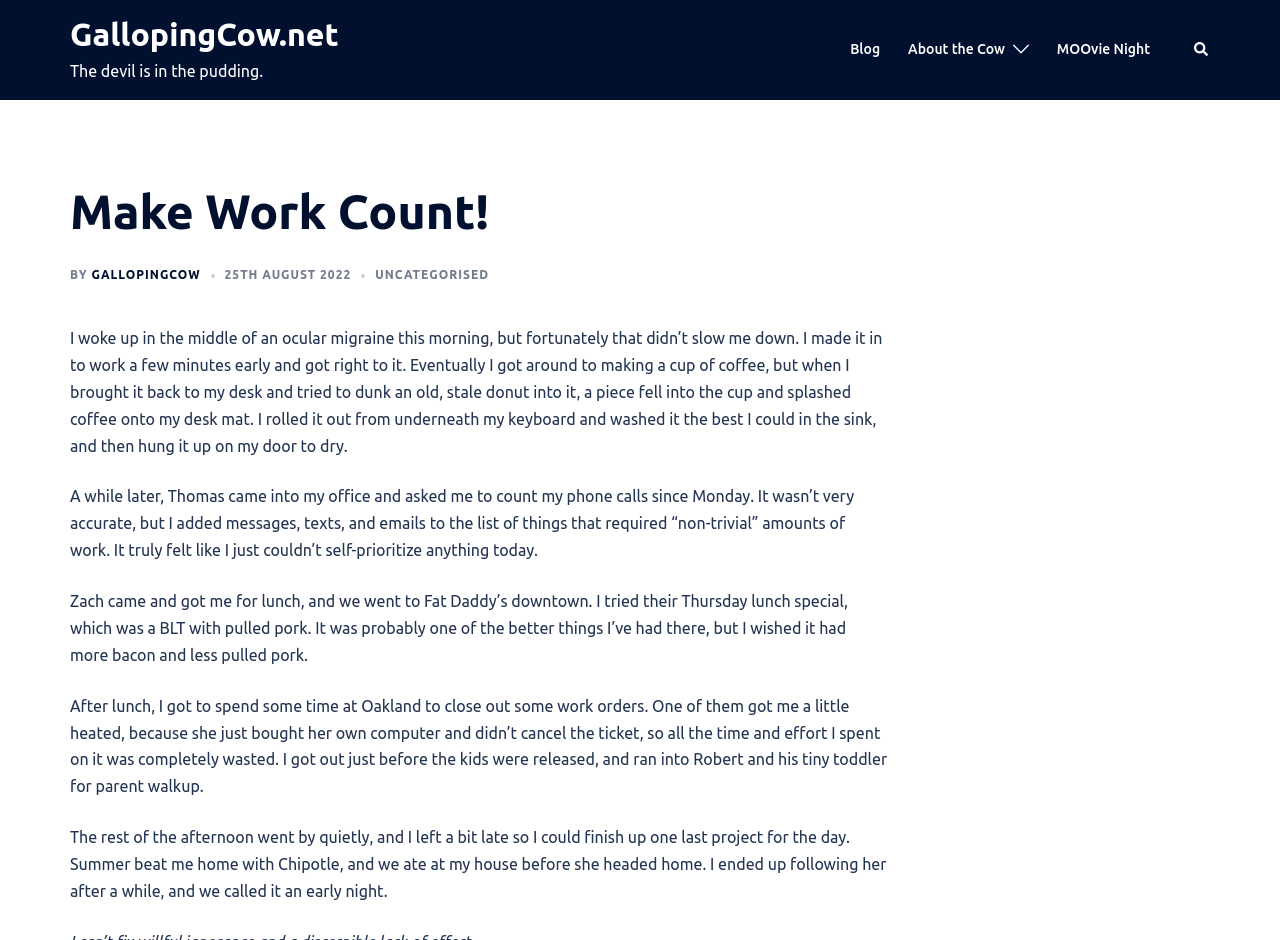Locate the coordinates of the bounding box for the clickable region that fulfills this instruction: "Read the blog".

[0.664, 0.041, 0.688, 0.066]